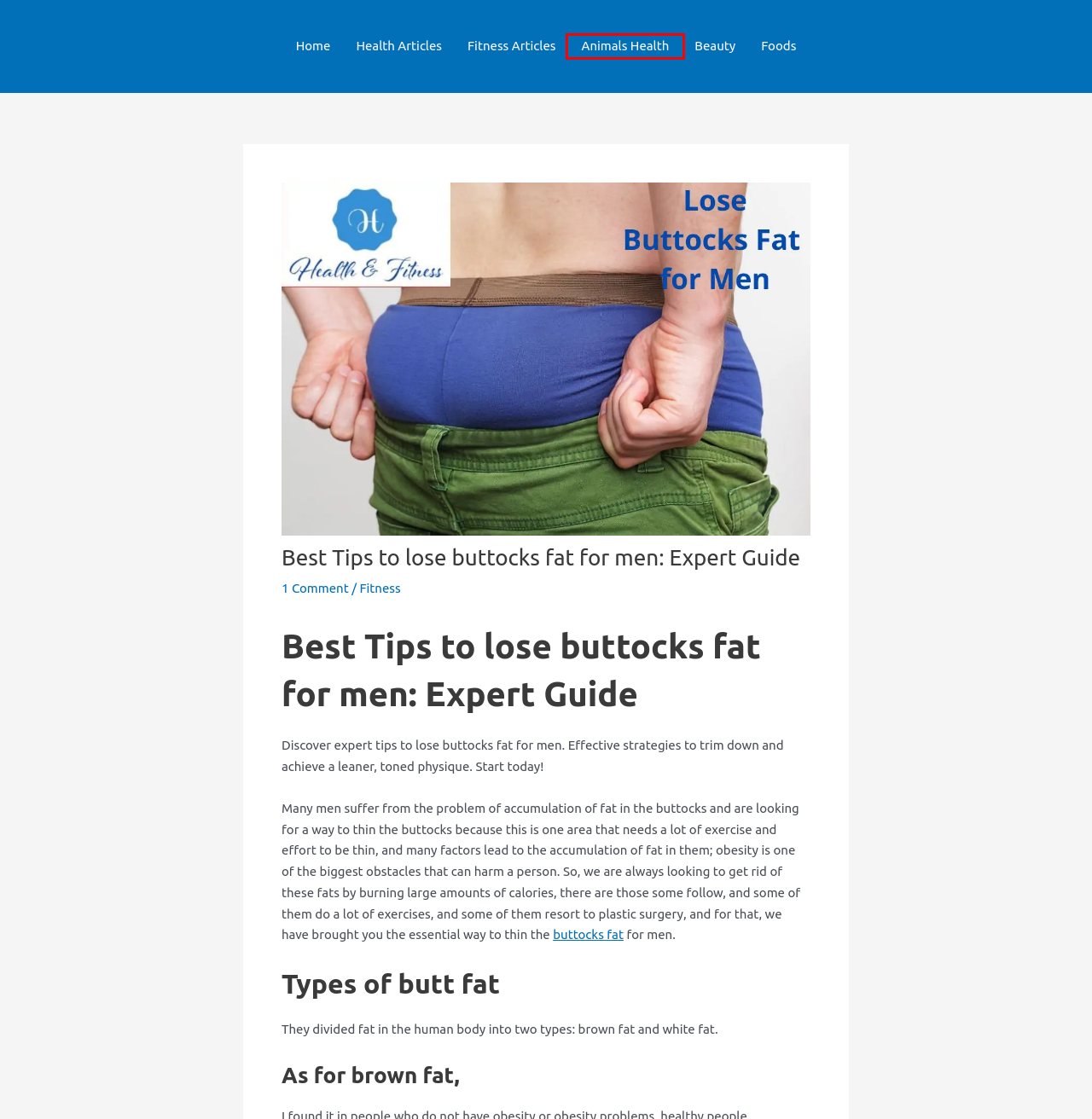Analyze the screenshot of a webpage featuring a red rectangle around an element. Pick the description that best fits the new webpage after interacting with the element inside the red bounding box. Here are the candidates:
A. Fitness - Fitness & Health Nextfitlife
B. Home - Fitness & Health Nextfitlife
C. Fitness Articles - Fitness & Health Nextfitlife
D. Beauty
E. Animals Health
F. Foods
G. Health Articles - Fitness & Health Nextfitlife
H. Best Way To Lose Buttocks Fat For Women - Fitness & Health Nextfitlife

E